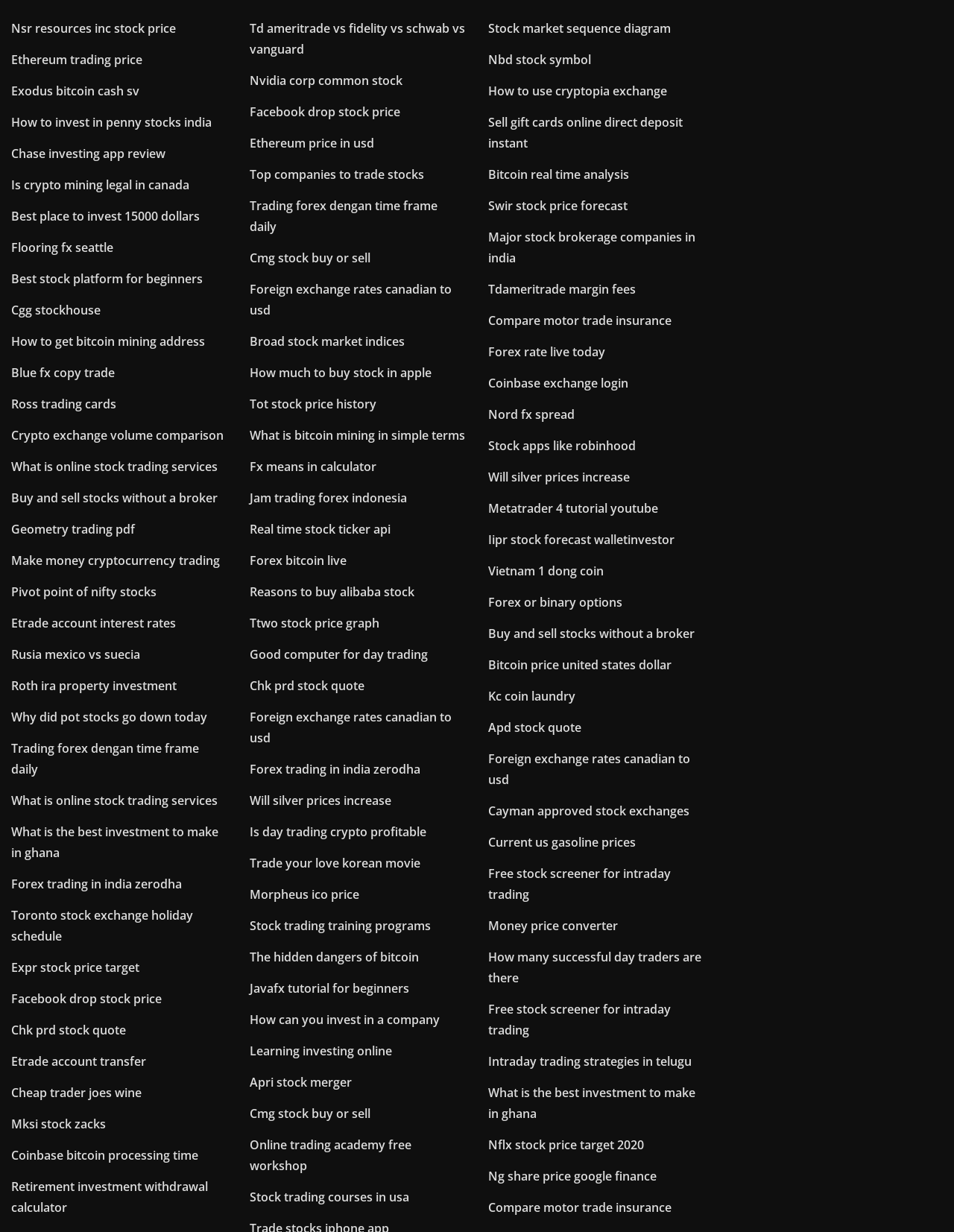Pinpoint the bounding box coordinates of the clickable element to carry out the following instruction: "View 'Best stock platform for beginners'."

[0.012, 0.22, 0.212, 0.233]